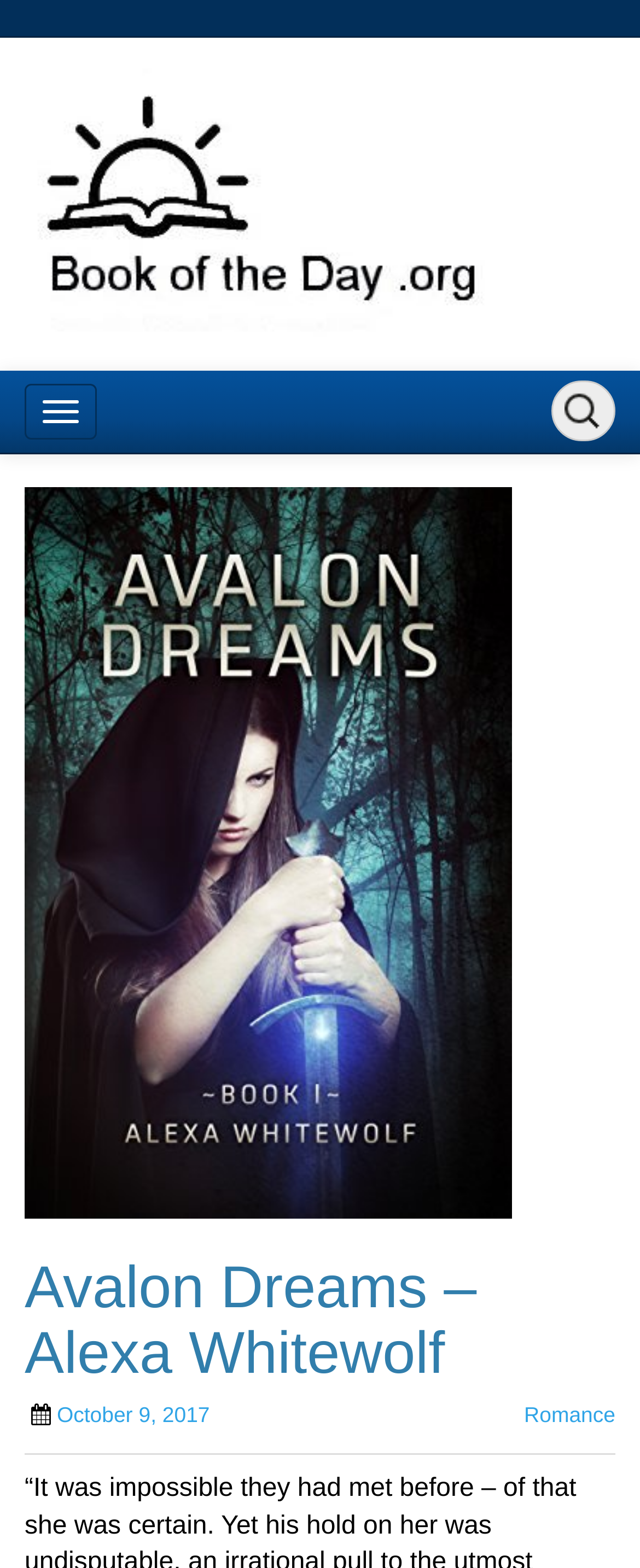With reference to the screenshot, provide a detailed response to the question below:
Is there a search function on the page?

I found the answer by looking at the searchbox element with the text 'Search' located at the top of the page, which suggests that users can search for content on the website.